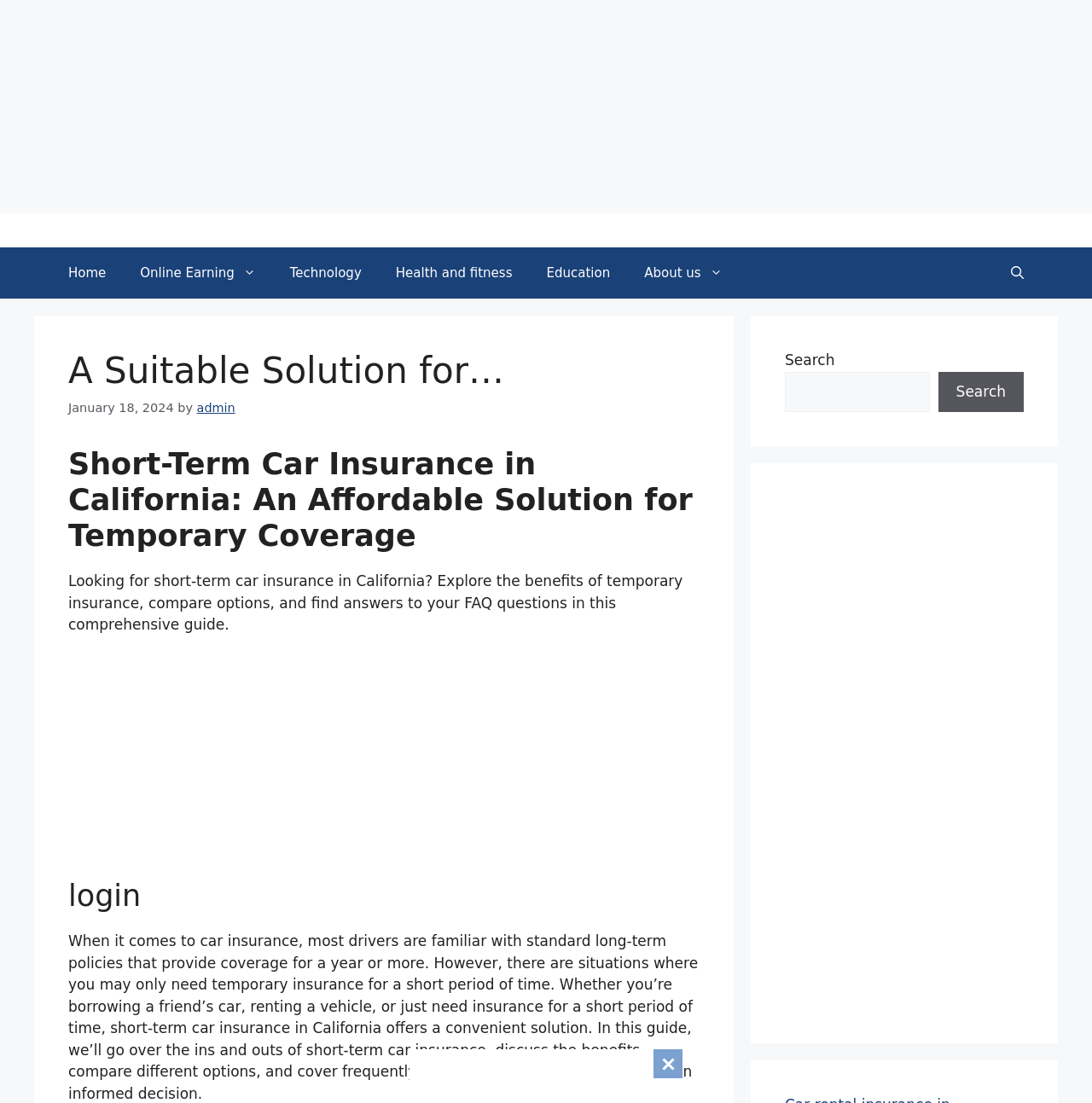What is the purpose of short-term car insurance?
Using the image, elaborate on the answer with as much detail as possible.

According to the webpage content, short-term car insurance provides temporary coverage for situations where you may only need insurance for a short period of time, such as borrowing a friend's car, renting a vehicle, or just needing insurance for a short period.